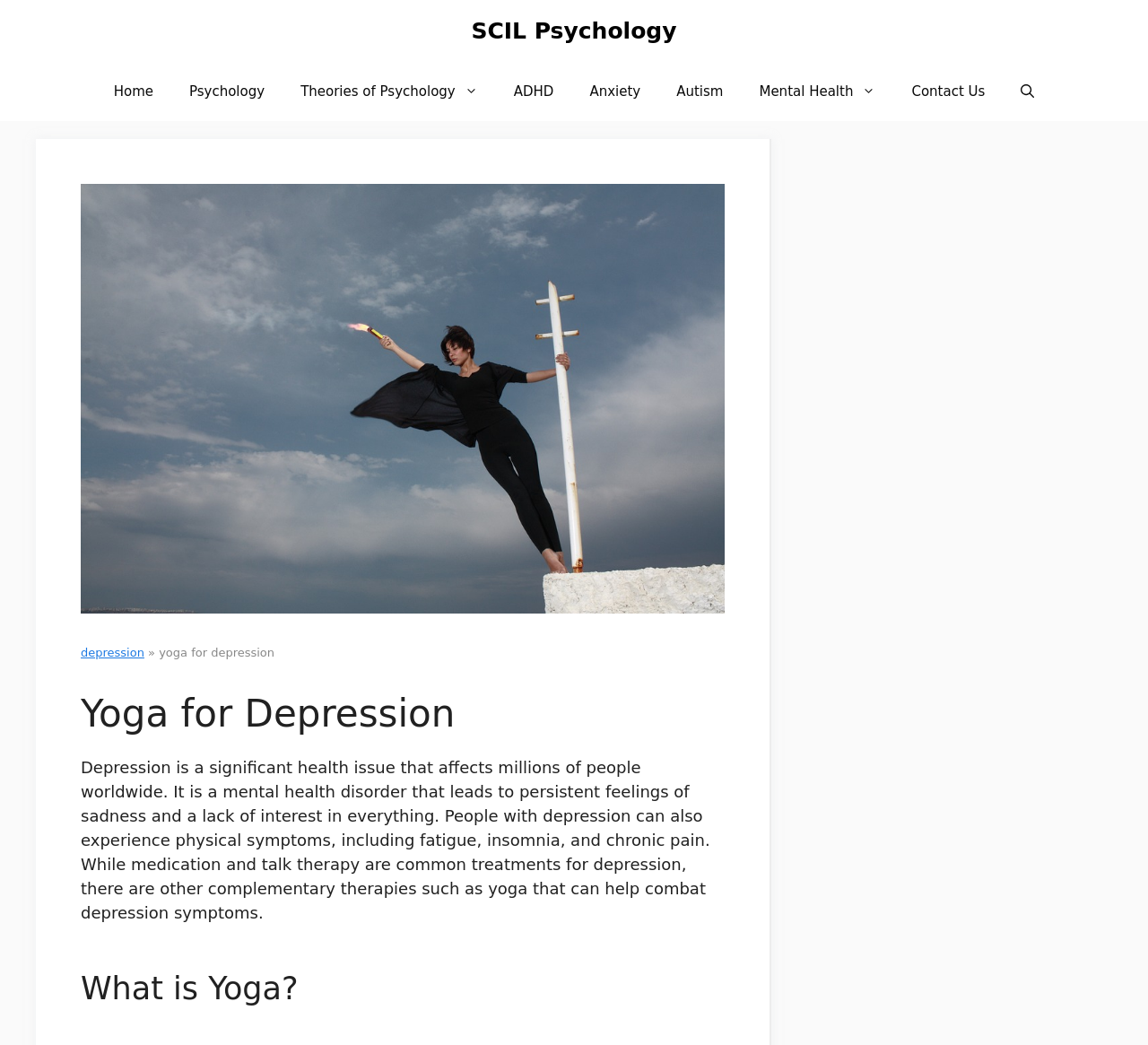What is the name of the website?
Examine the image closely and answer the question with as much detail as possible.

The website's name is SCIL Psychology, which is indicated by the link 'SCIL Psychology' in the banner section at the top of the webpage.